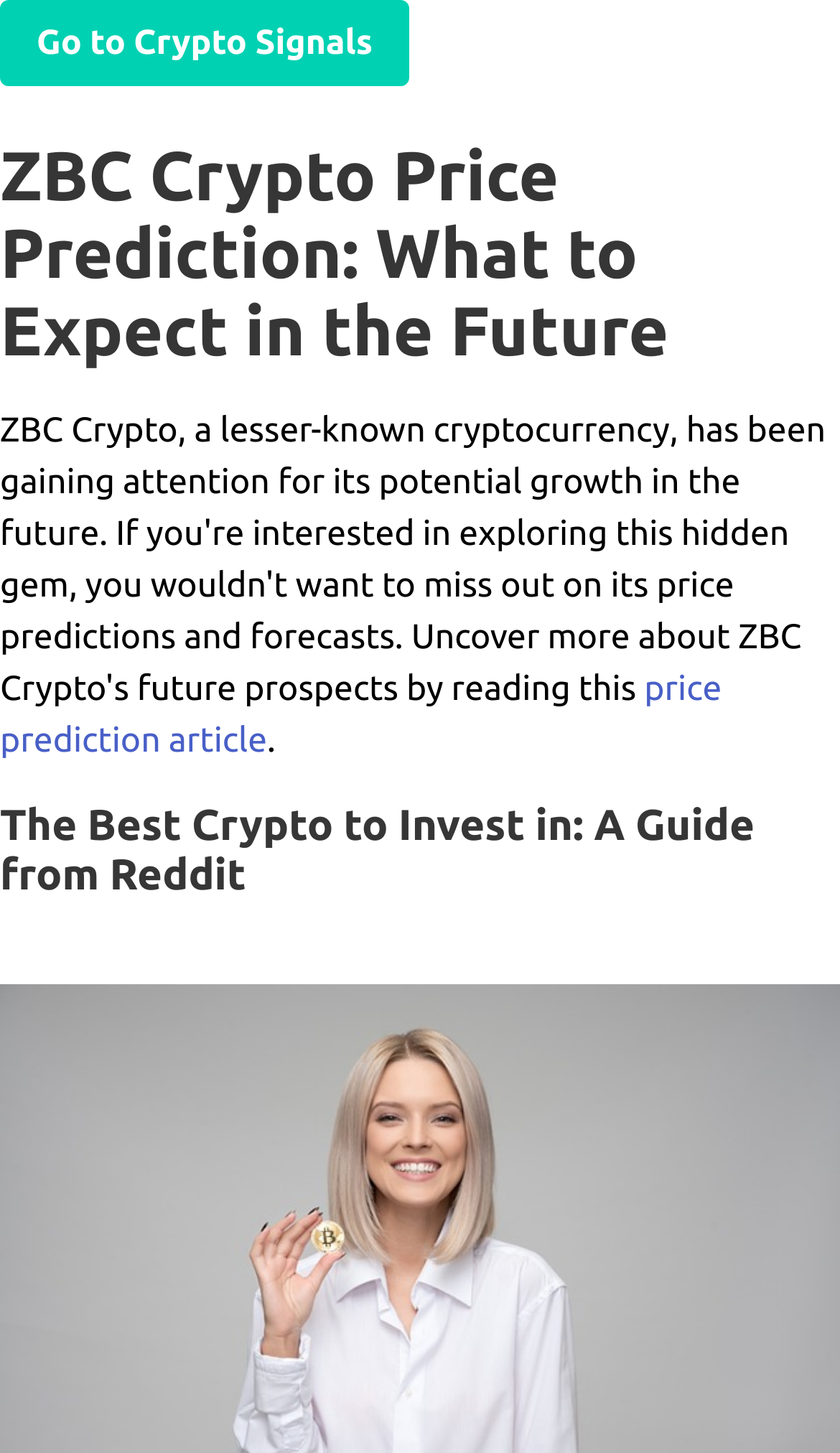Identify and provide the title of the webpage.

ZBC Crypto Price Prediction: What to Expect in the Future